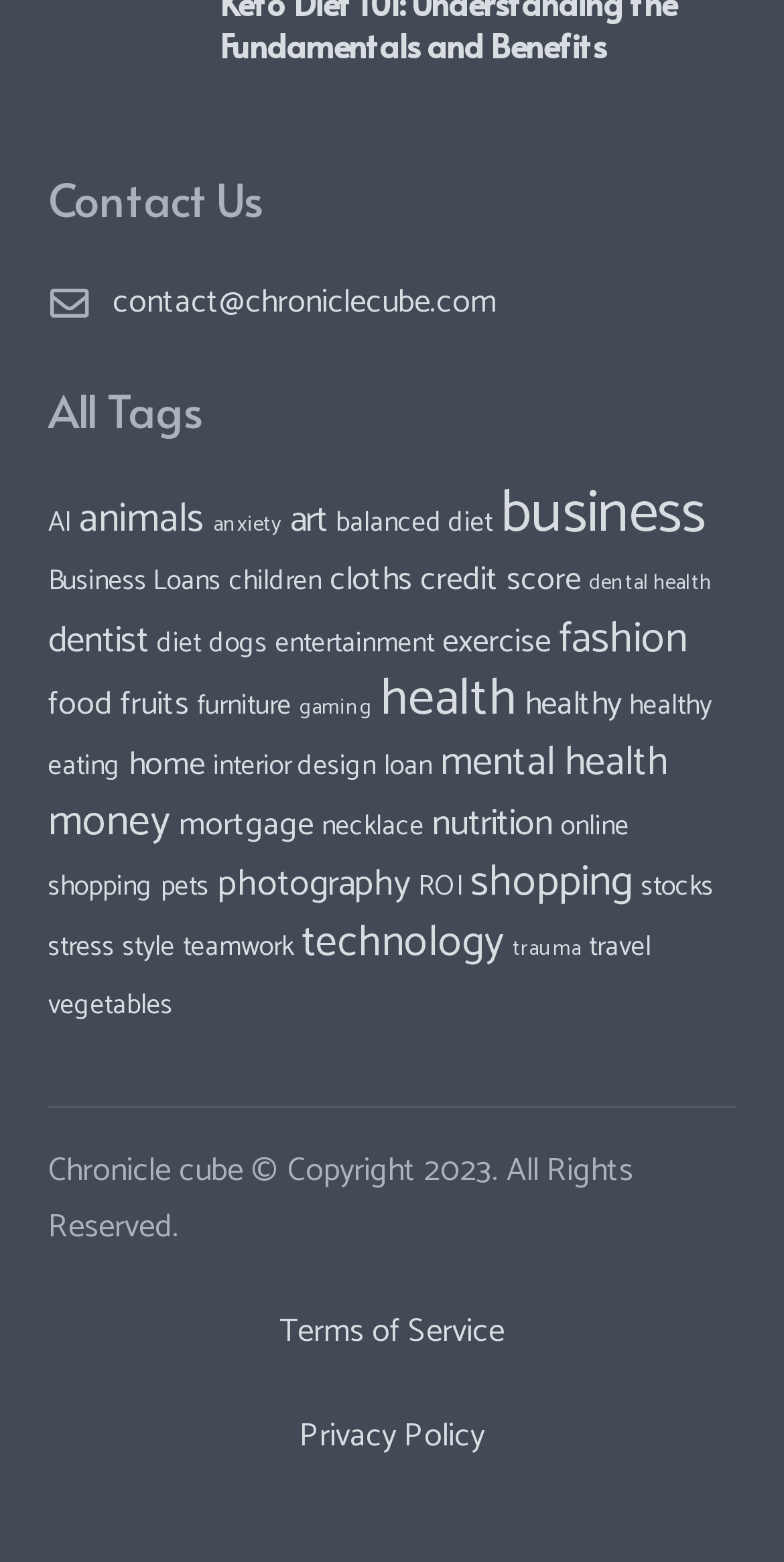Could you locate the bounding box coordinates for the section that should be clicked to accomplish this task: "Learn about AI".

[0.062, 0.321, 0.09, 0.349]